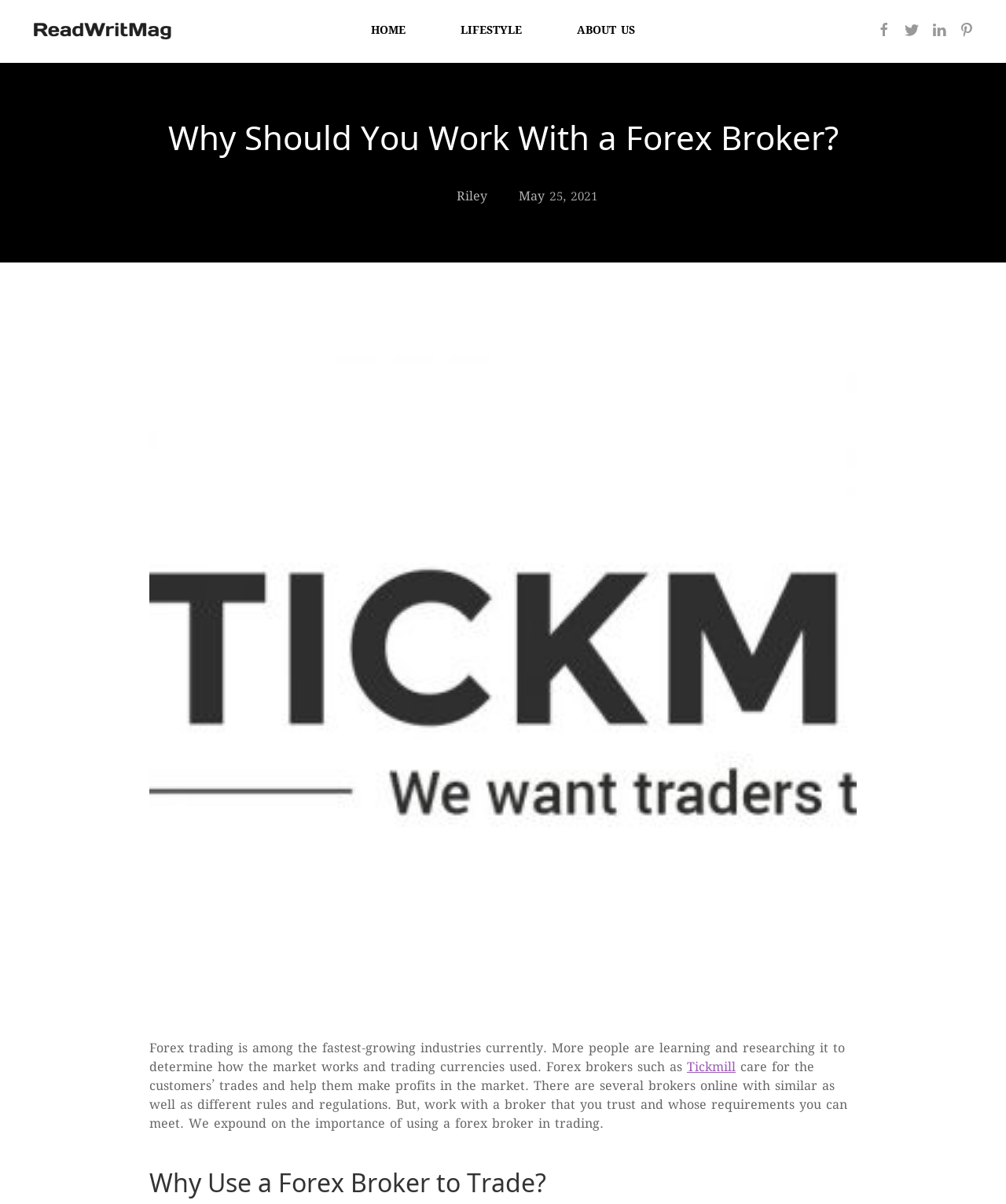Give a one-word or short phrase answer to the question: 
Who is the author of the article?

Riley